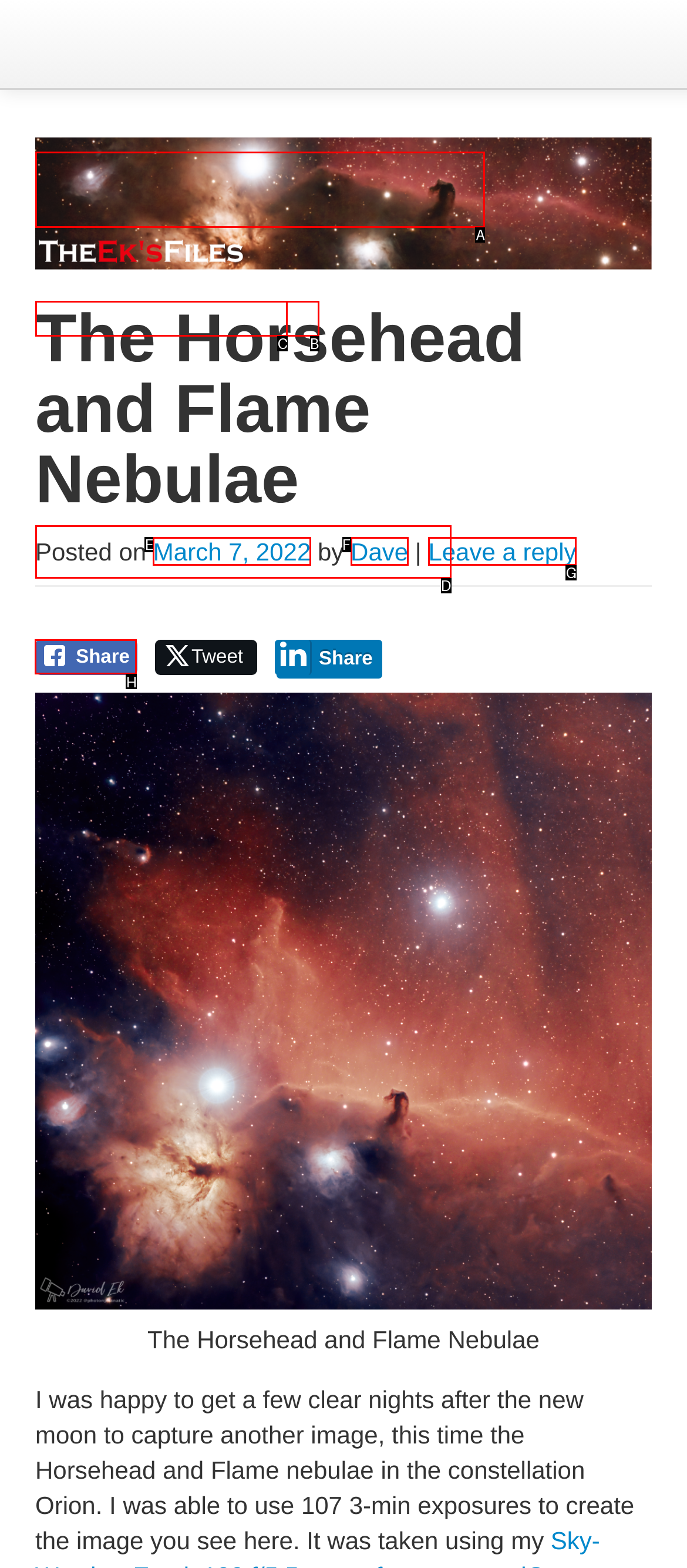Determine which letter corresponds to the UI element to click for this task: Share on Facebook
Respond with the letter from the available options.

H